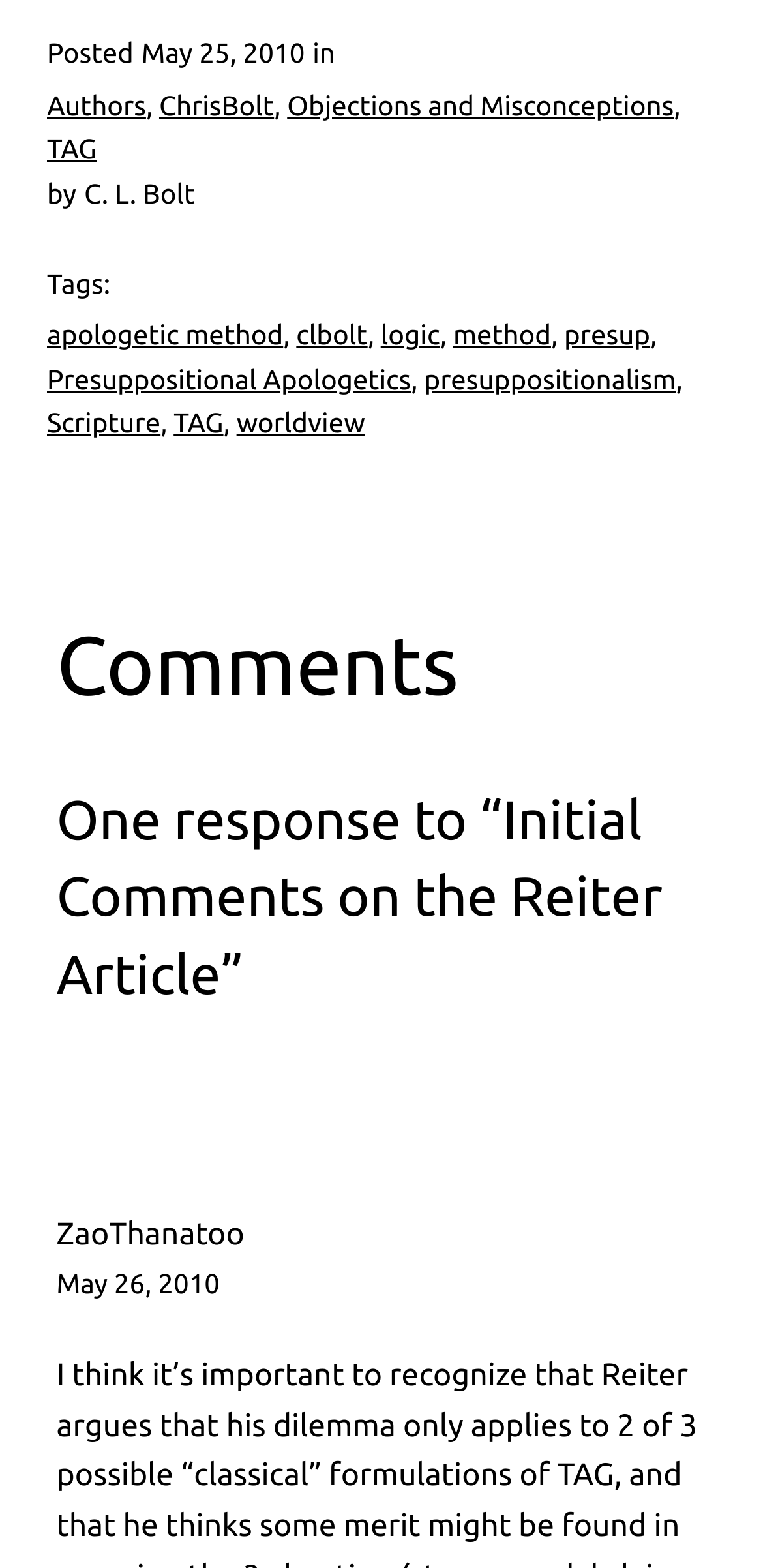Respond to the question below with a single word or phrase:
How many comments are there on the post?

One